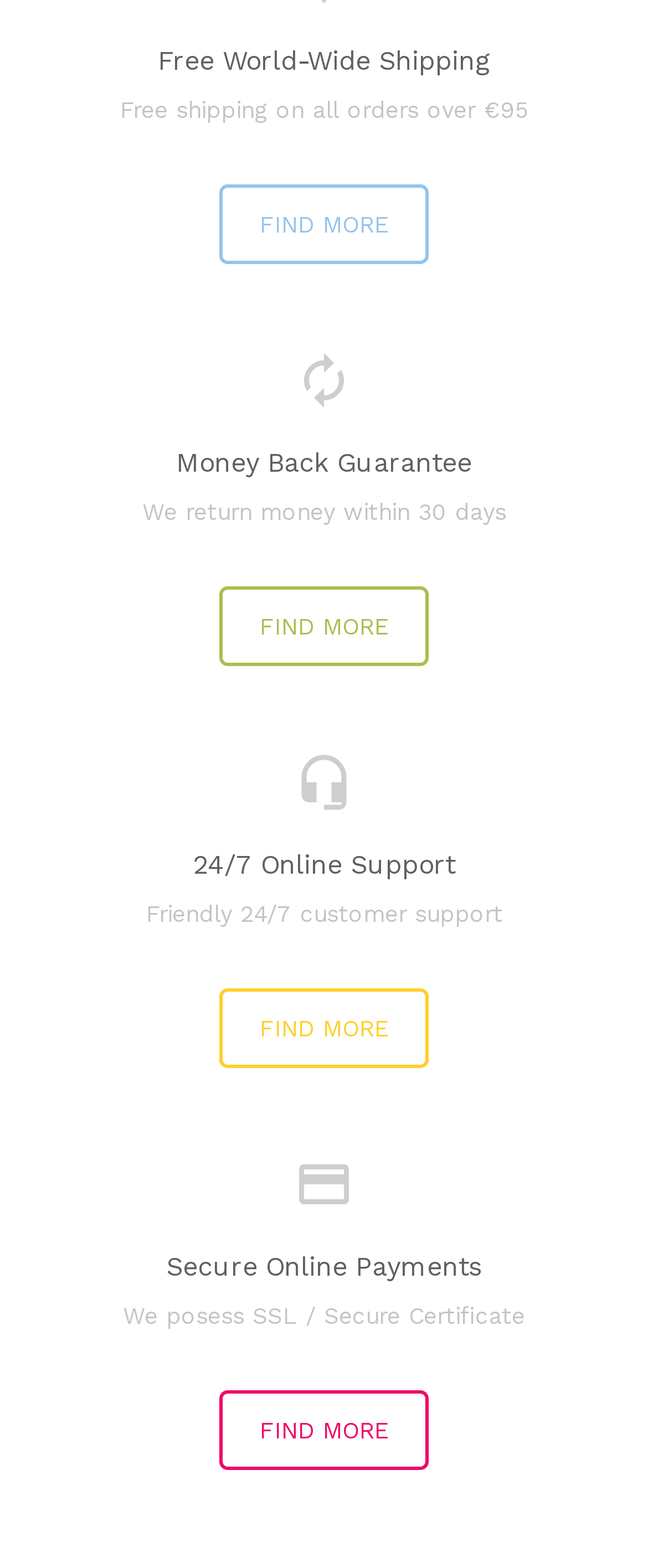What type of certificate does the website possess for secure online payments?
Could you answer the question with a detailed and thorough explanation?

The webpage has a heading 'Secure Online Payments' with a static text 'We posess SSL / Secure Certificate' below it, indicating that the website possesses an SSL / Secure Certificate for secure online payments.